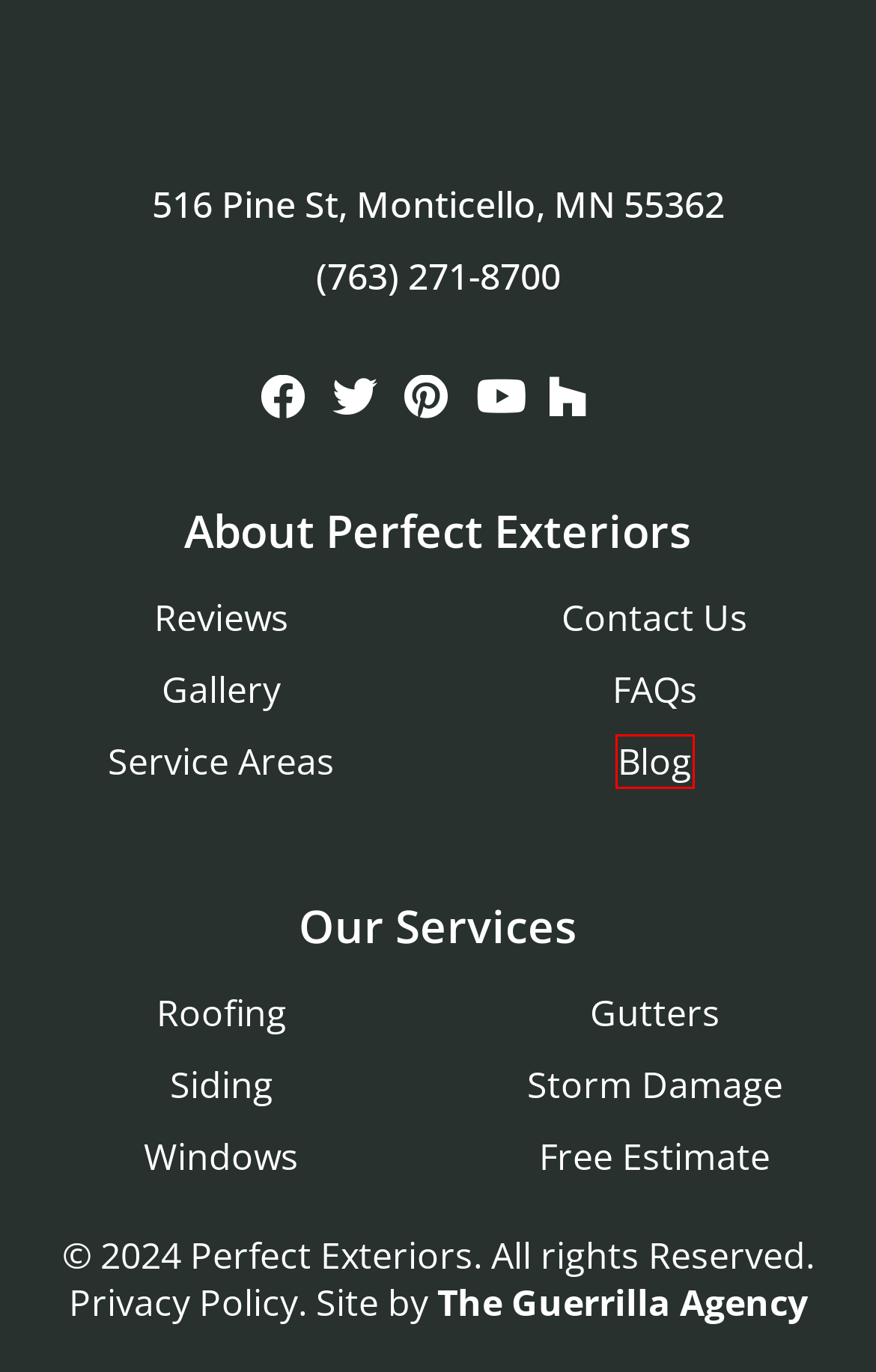Given a screenshot of a webpage with a red bounding box highlighting a UI element, determine which webpage description best matches the new webpage that appears after clicking the highlighted element. Here are the candidates:
A. Siding Contractors Minnesota - NW Metro Siding Installation | Perfect Exteriors of MN
B. Home Exterior Blog | Perfect Exteriors of MN - Rogers, MN
C. Exterior Home Remodeling Gallery | Perfect Exteriors of MN - Rogers, MN
D. RE/MAX NEWS
E. Home Window Replacement Services in Minneapolis - Perfect Exteriors
F. Service Areas | Perfect Exteriors of Minnesota | Monticello
G. Minneapolis Roofing Contractor - Roof Installation & Repair Company
H. Minneapolis Storm Damage Repair & Restoration | Perfect Exteriors

B